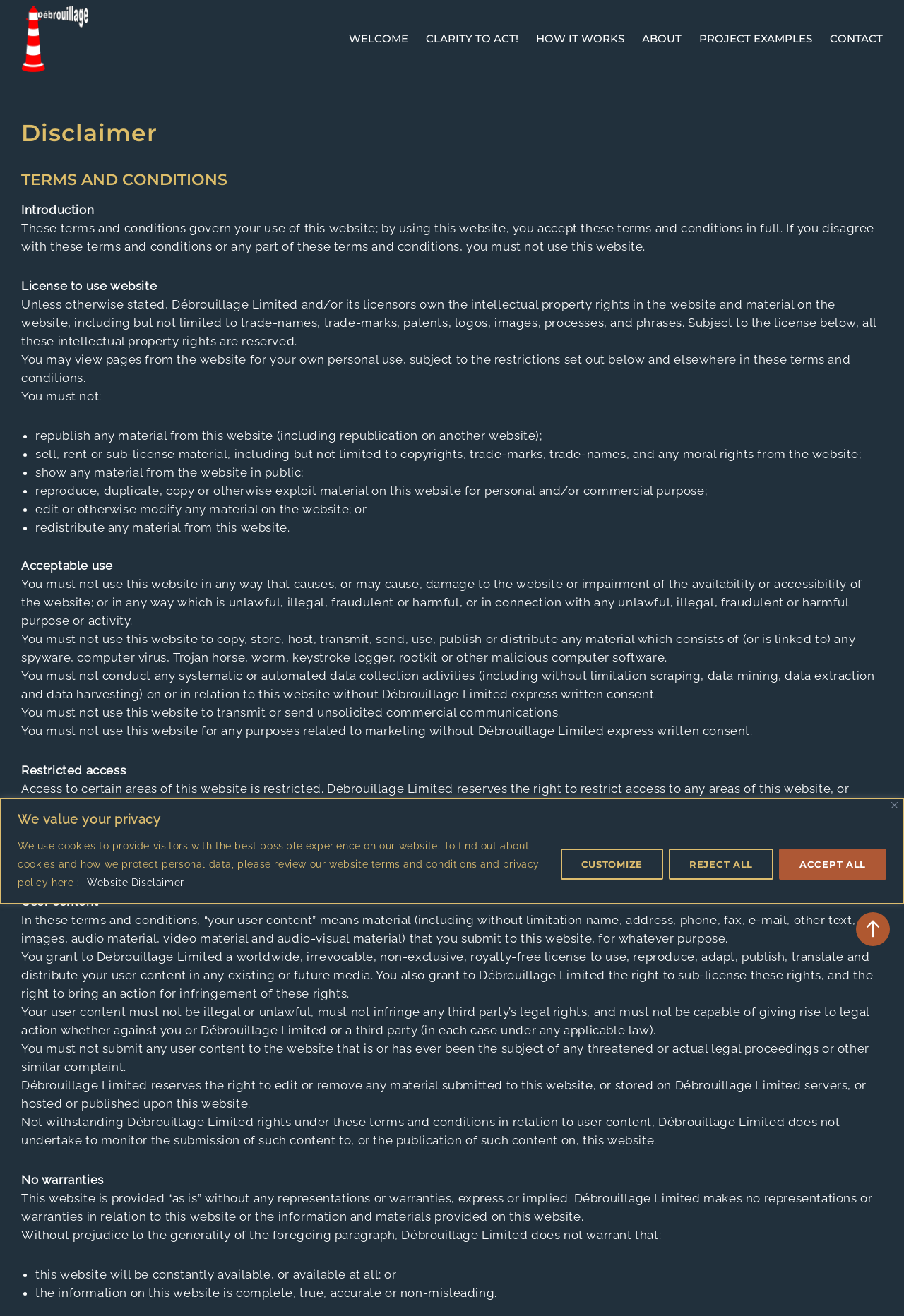Identify the bounding box coordinates of the clickable section necessary to follow the following instruction: "Click the Reject All button". The coordinates should be presented as four float numbers from 0 to 1, i.e., [left, top, right, bottom].

[0.74, 0.645, 0.855, 0.668]